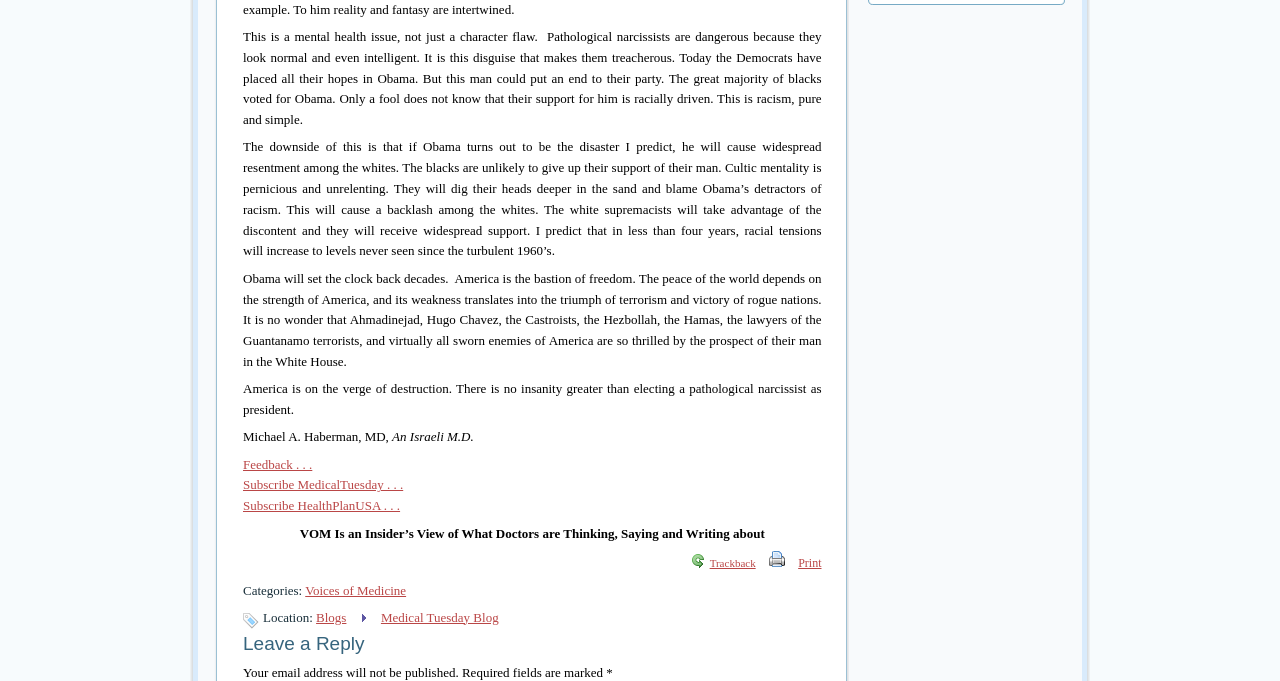What is the name of the blog?
Provide an in-depth and detailed explanation in response to the question.

I found the blog's name in the location section at the bottom of the page, where it says 'Location: Blogs > Medical Tuesday Blog'.